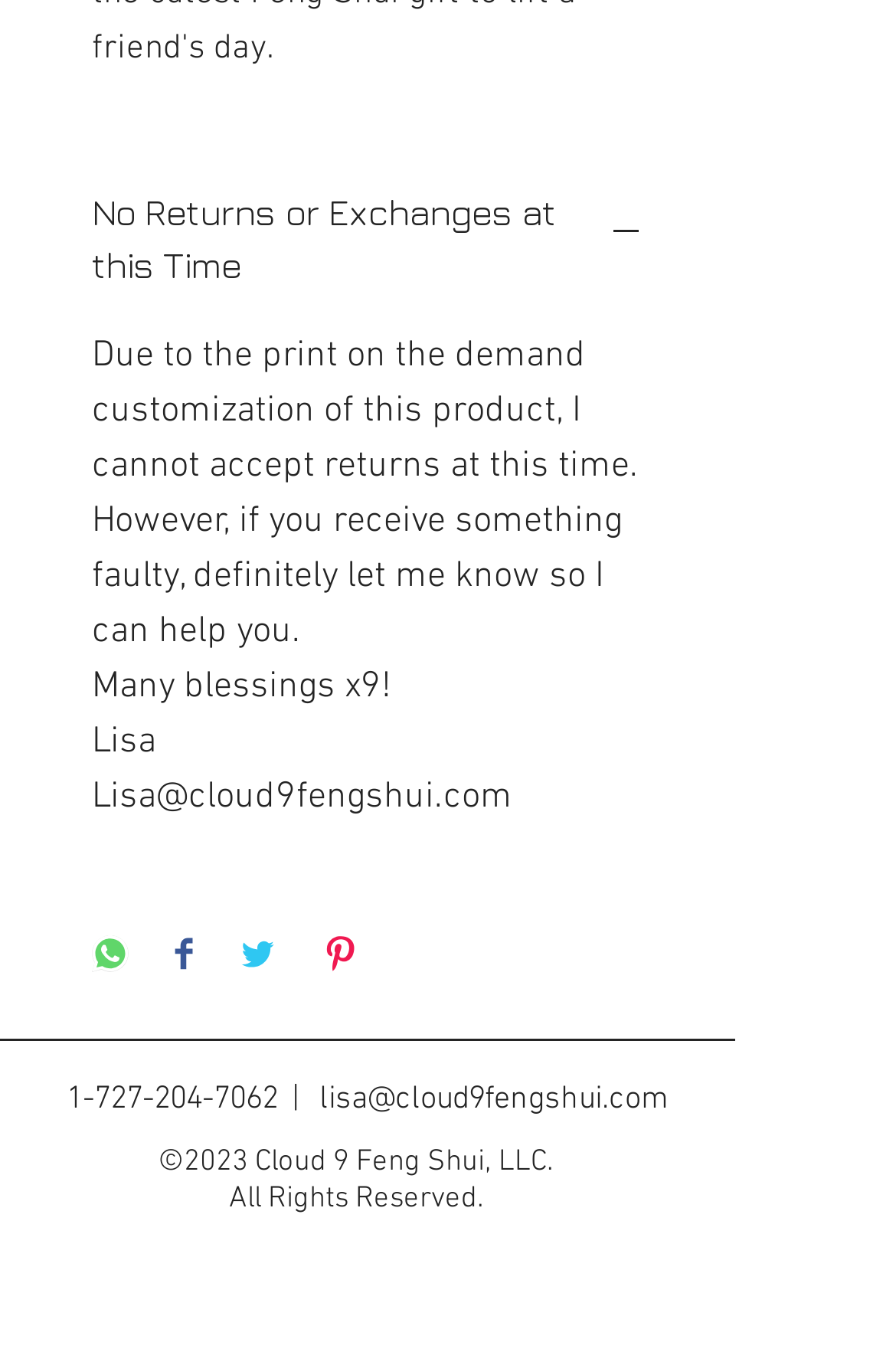Answer with a single word or phrase: 
How can I contact the author?

Email or phone